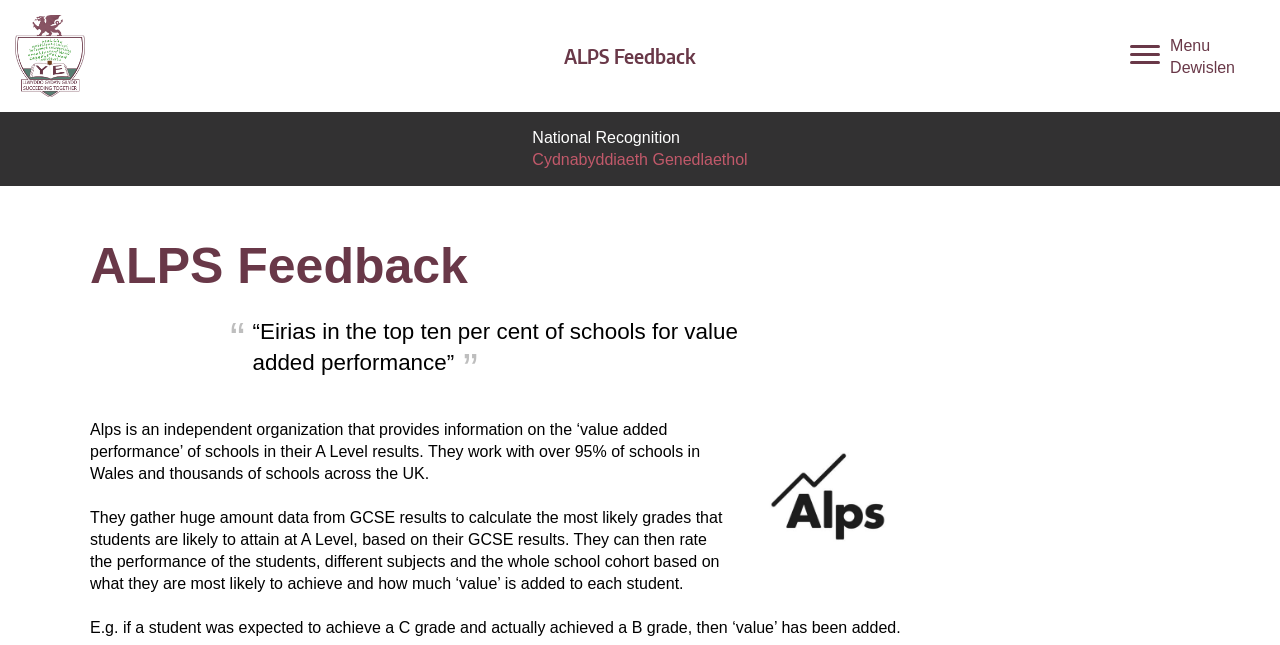Given the webpage screenshot and the description, determine the bounding box coordinates (top-left x, top-left y, bottom-right x, bottom-right y) that define the location of the UI element matching this description: MenuDewislen

[0.871, 0.047, 0.977, 0.146]